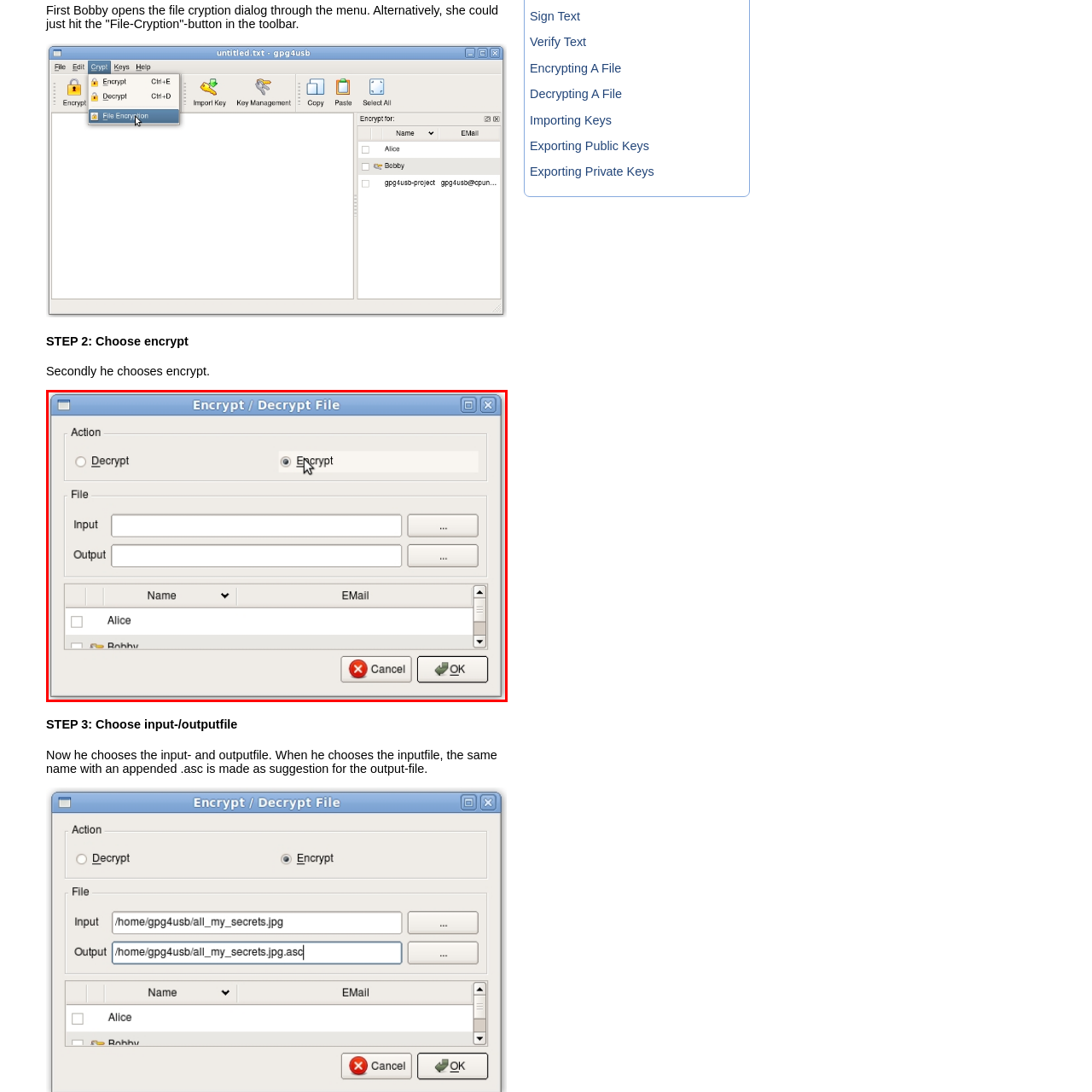Look closely at the part of the image inside the red bounding box, then respond in a word or phrase: What are the navigation options at the bottom right?

Cancel and OK